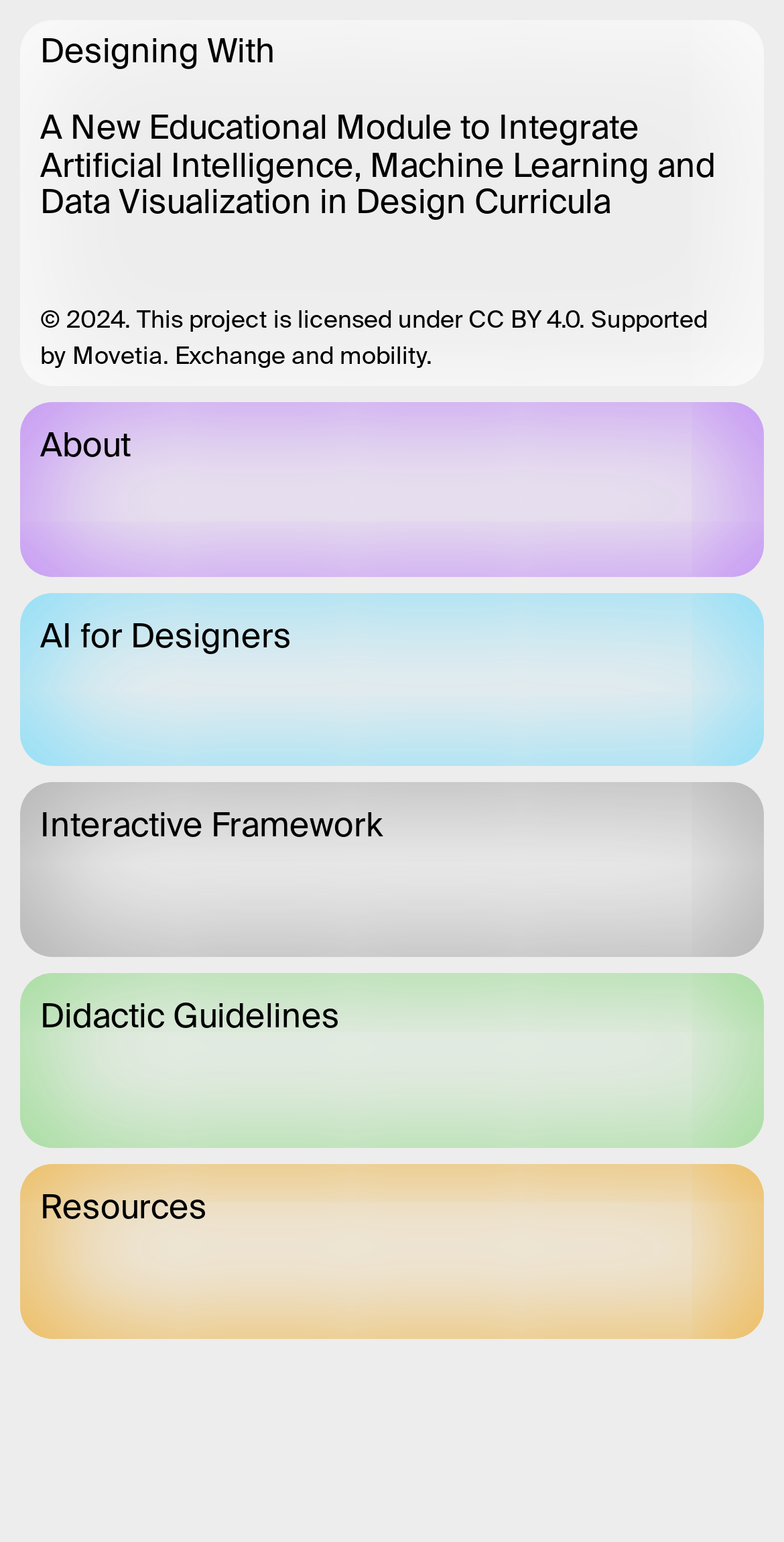How many main links are there on this webpage?
Using the information presented in the image, please offer a detailed response to the question.

I counted the number of link elements on the page, excluding the 'Let’s talk!' link, which seems to be a call-to-action button. The main links are 'About', 'AI for Designers', 'Interactive Framework', 'Didactic Guidelines', and 'Resources'.